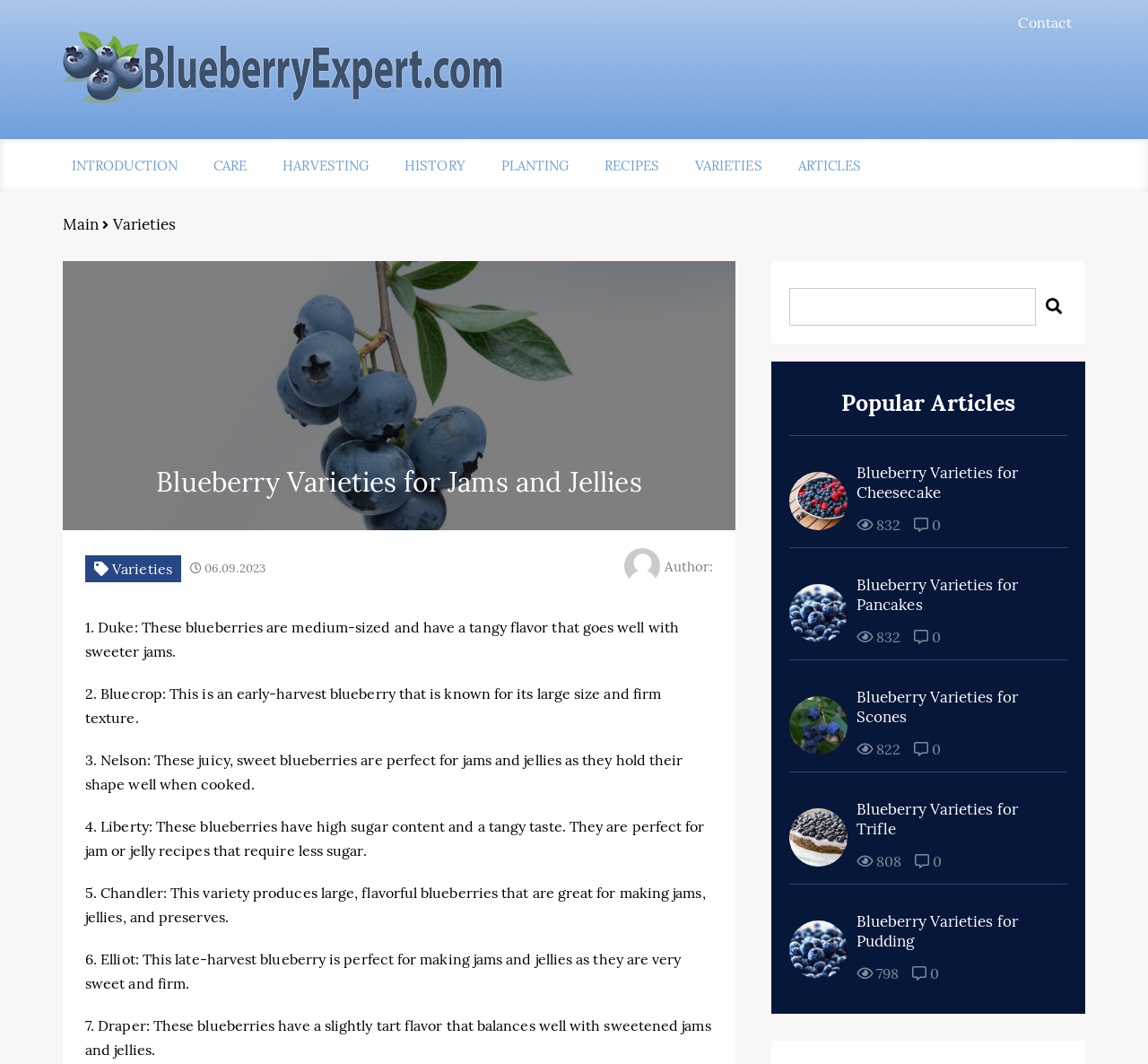Carefully examine the image and provide an in-depth answer to the question: What is the date of the webpage?

I found the date by looking at the StaticText element with the text '06.09.2023' located at [0.176, 0.527, 0.231, 0.541]. This element is likely to be the date of the webpage.